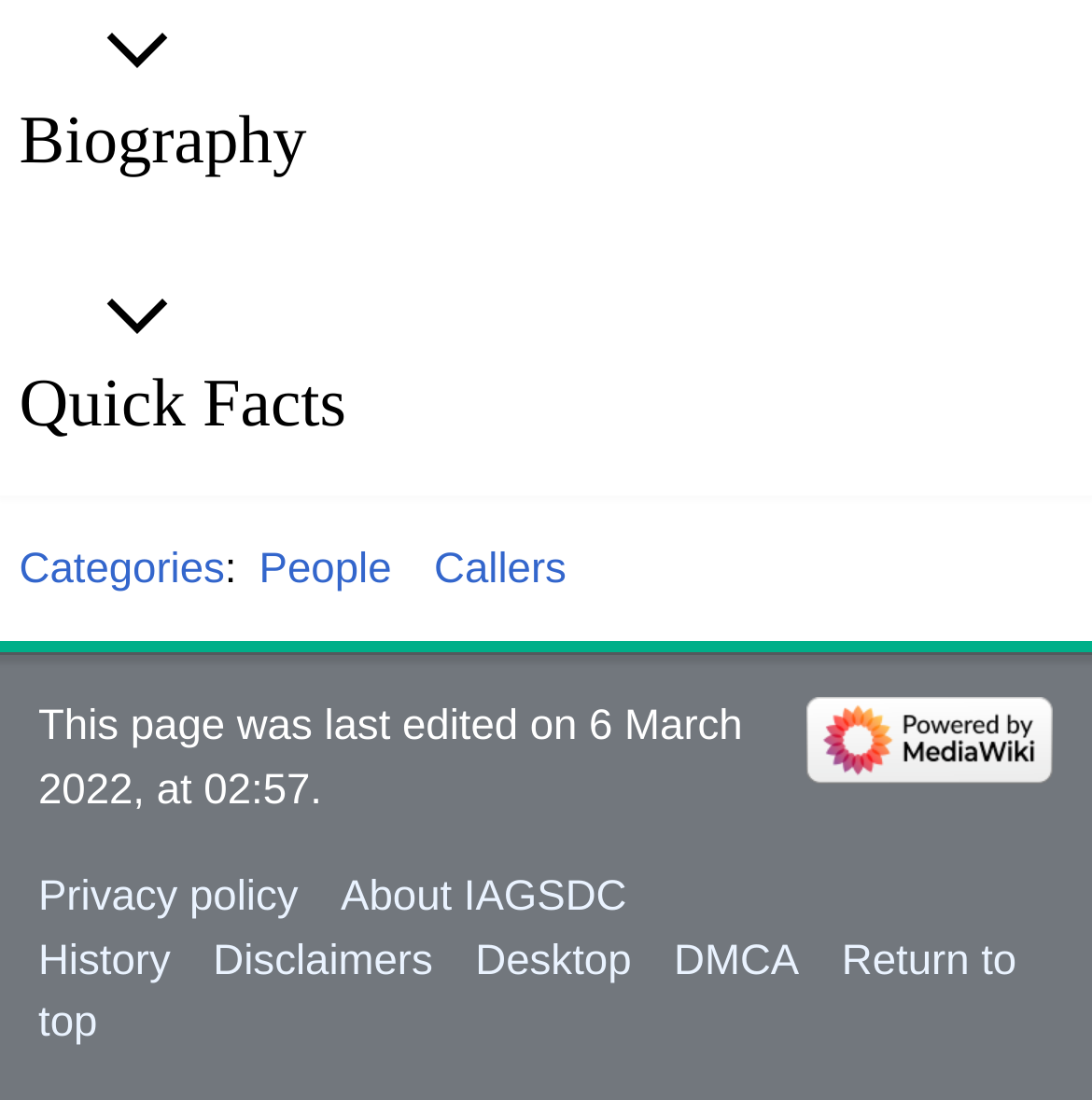Indicate the bounding box coordinates of the clickable region to achieve the following instruction: "Expand biography section."

[0.018, 0.093, 0.281, 0.162]